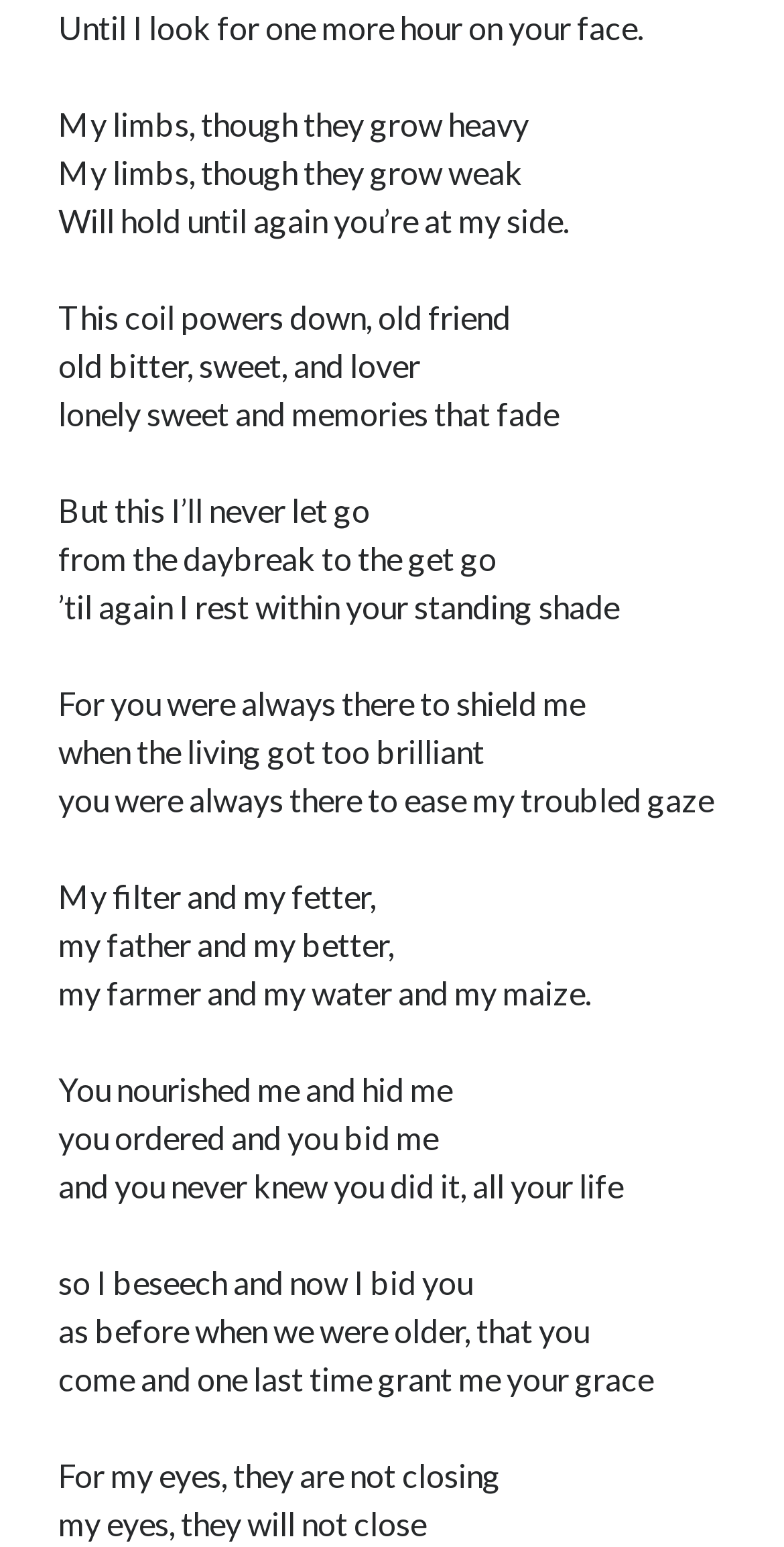Based on the element description Rooster, identify the bounding box coordinates for the UI element. The coordinates should be in the format (top-left x, top-left y, bottom-right x, bottom-right y) and within the 0 to 1 range.

[0.077, 0.218, 0.187, 0.238]